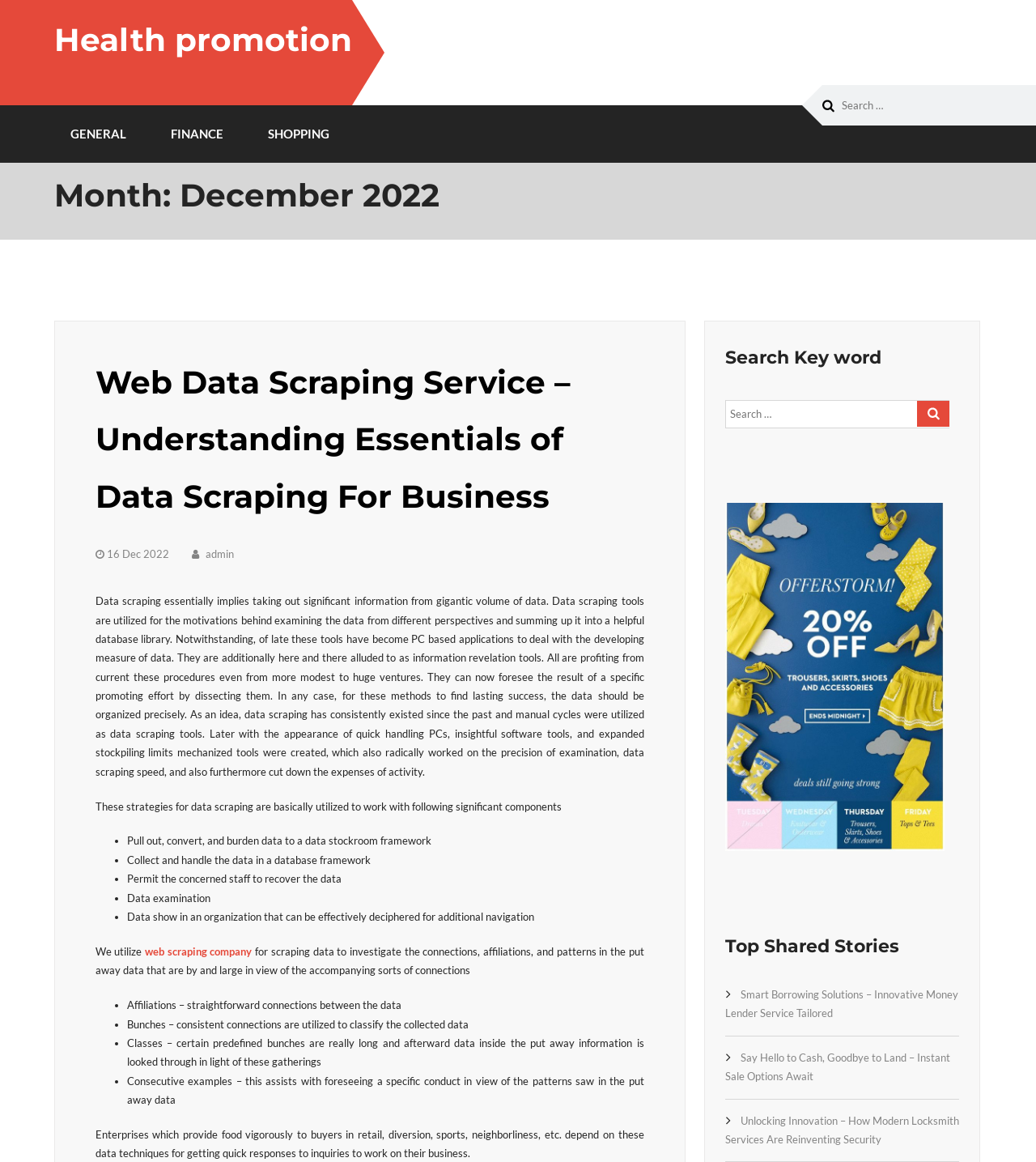Given the description of a UI element: "Health promotion", identify the bounding box coordinates of the matching element in the webpage screenshot.

[0.052, 0.017, 0.34, 0.051]